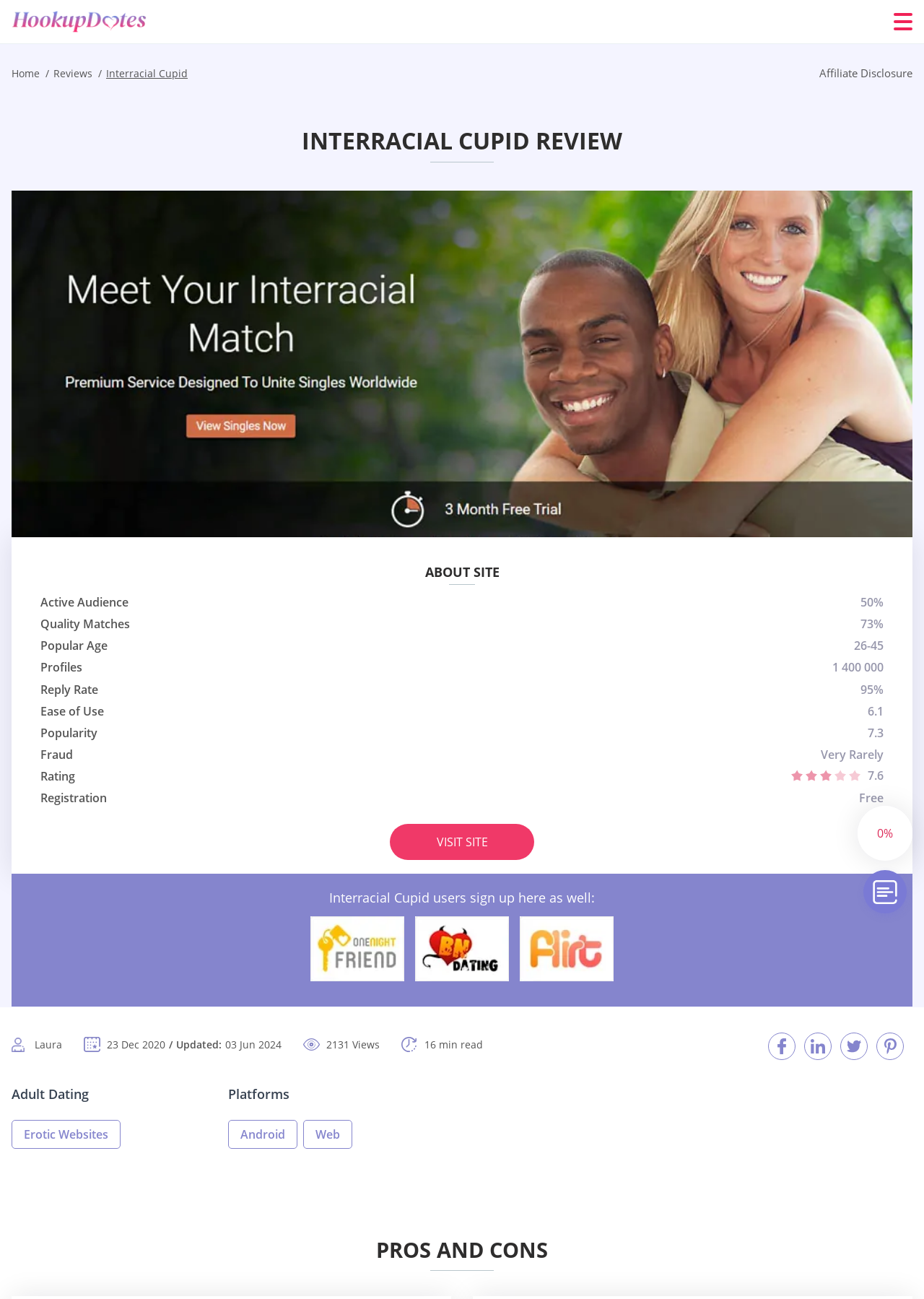Please identify the bounding box coordinates of the element's region that should be clicked to execute the following instruction: "Click the 'Home' link". The bounding box coordinates must be four float numbers between 0 and 1, i.e., [left, top, right, bottom].

[0.012, 0.007, 0.2, 0.026]